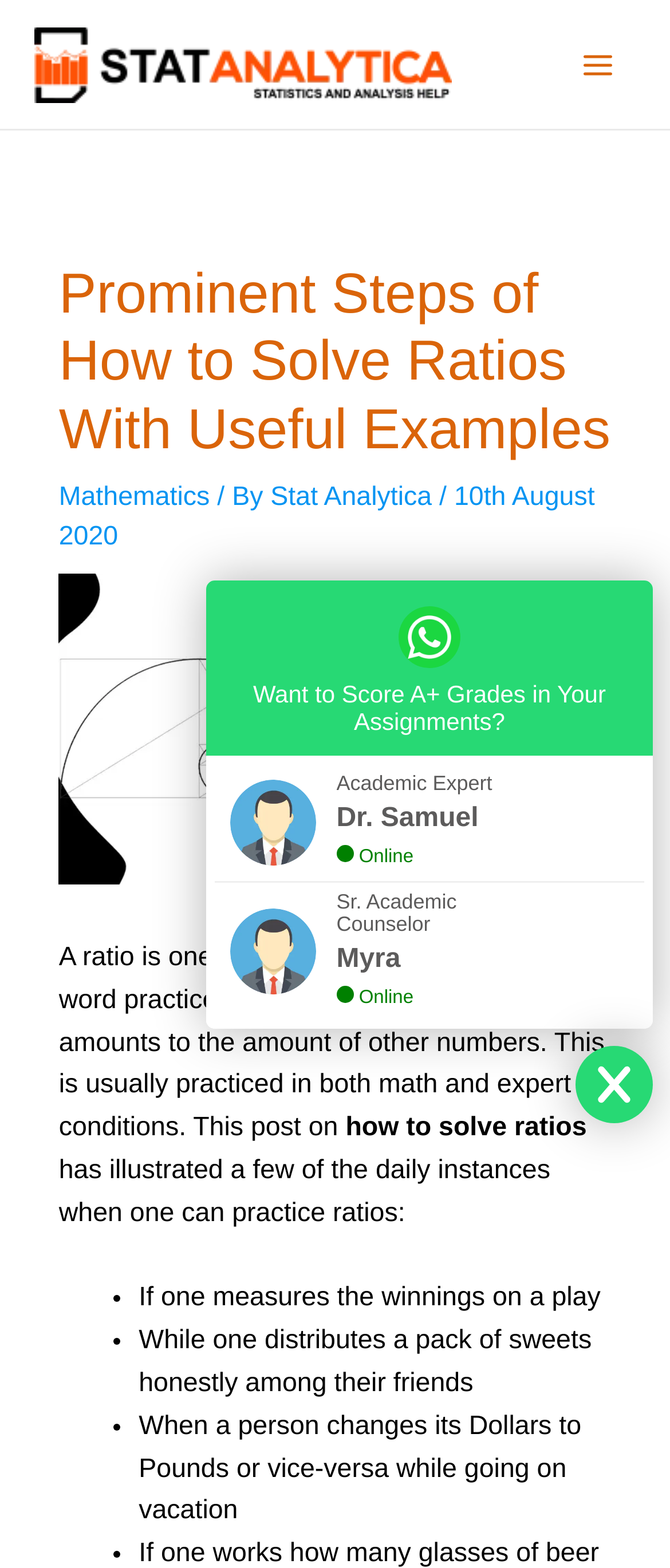Illustrate the webpage's structure and main components comprehensively.

The webpage is about solving ratios, with a prominent header "Prominent Steps of How to Solve Ratios With Useful Examples" at the top. Below the header, there is a link to "Mathematics" and a text "By Stat Analytica" on the left, accompanied by a date "10th August 2020" on the right. 

A large image related to "how-to-solve-ratios" is placed below the header, taking up most of the top section of the page. 

The main content of the page starts with a paragraph explaining what a ratio is, followed by a subheading "how to solve ratios" and a list of examples where ratios are used in daily life, such as measuring winnings, distributing sweets, and exchanging currencies. Each list item is marked with a bullet point.

On the right side of the page, there is a section with a heading "Want to Score A+ Grades in Your Assignments?" and a brief description of an academic expert, Dr. Samuel, who is an online senior academic counselor. 

At the bottom of the page, there is a small image on the right side, but its purpose is unclear. 

There are several links and buttons on the page, including a "Main Menu" button at the top right corner and a link to "StatAnalytica" at the top left corner.